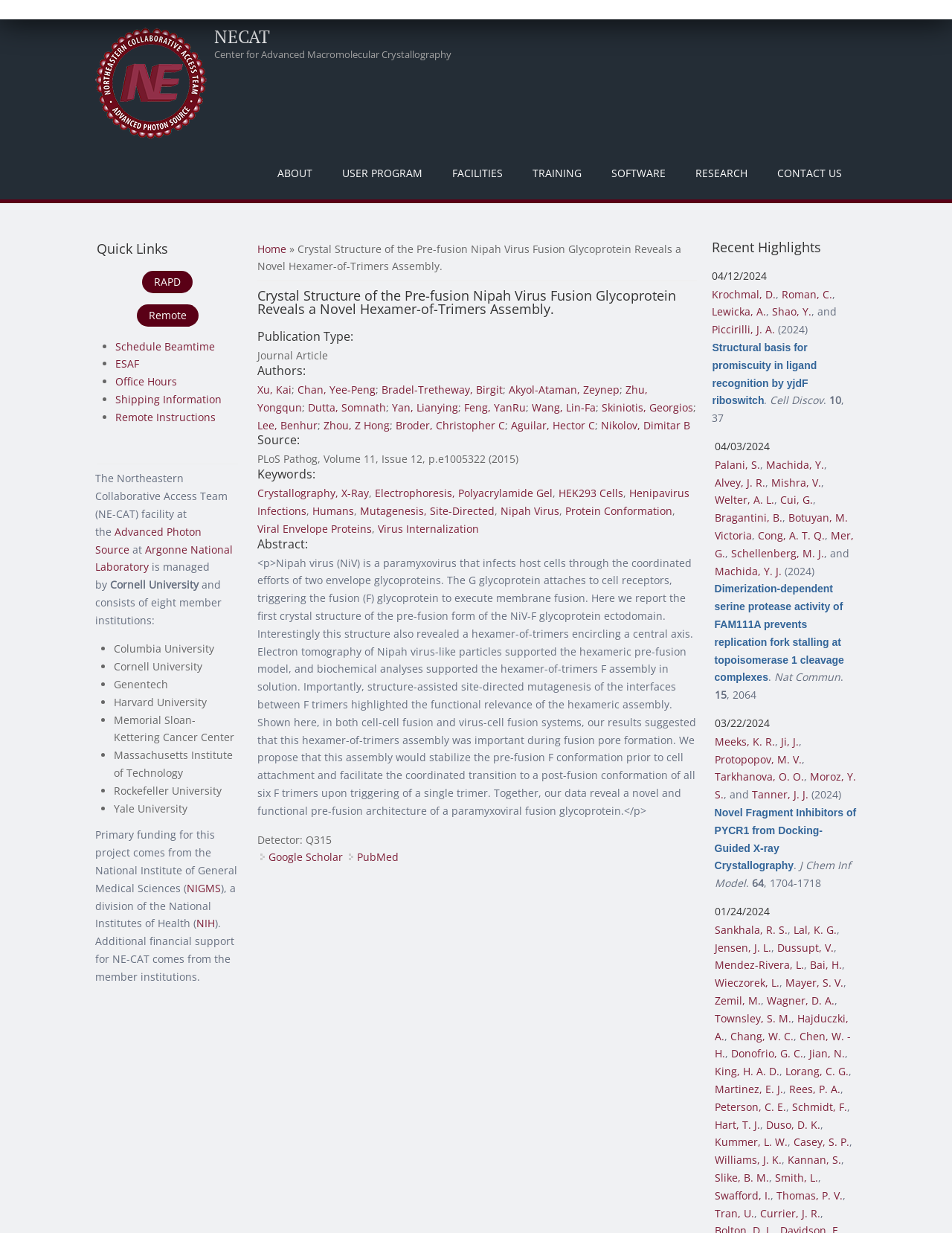Reply to the question with a single word or phrase:
What is the name of the center?

NECAT